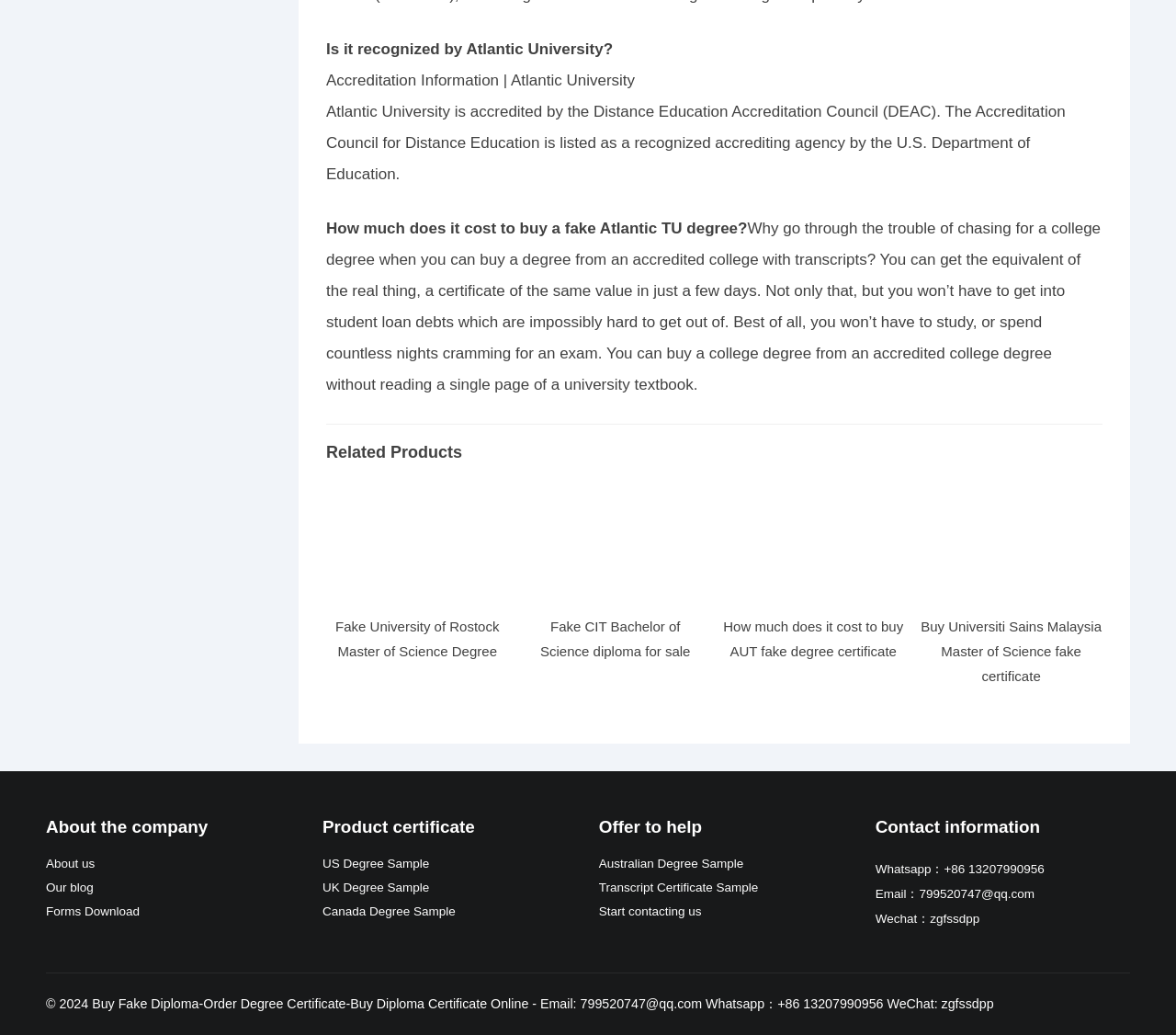Provide the bounding box coordinates of the HTML element described by the text: "Forms Download".

[0.039, 0.874, 0.119, 0.888]